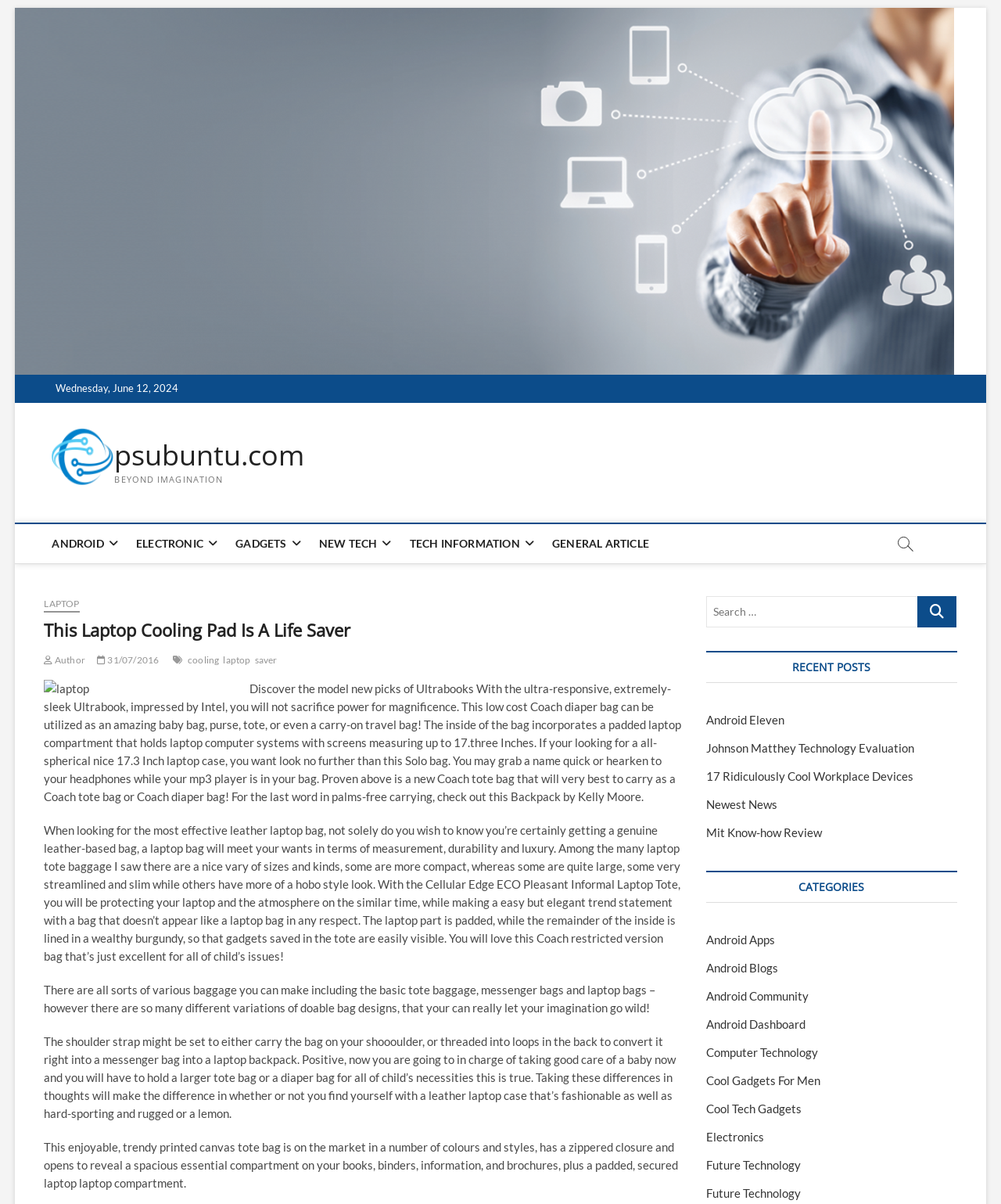Please identify the bounding box coordinates of the element I should click to complete this instruction: 'Go to the 'ANDROID' category'. The coordinates should be given as four float numbers between 0 and 1, like this: [left, top, right, bottom].

[0.044, 0.435, 0.126, 0.468]